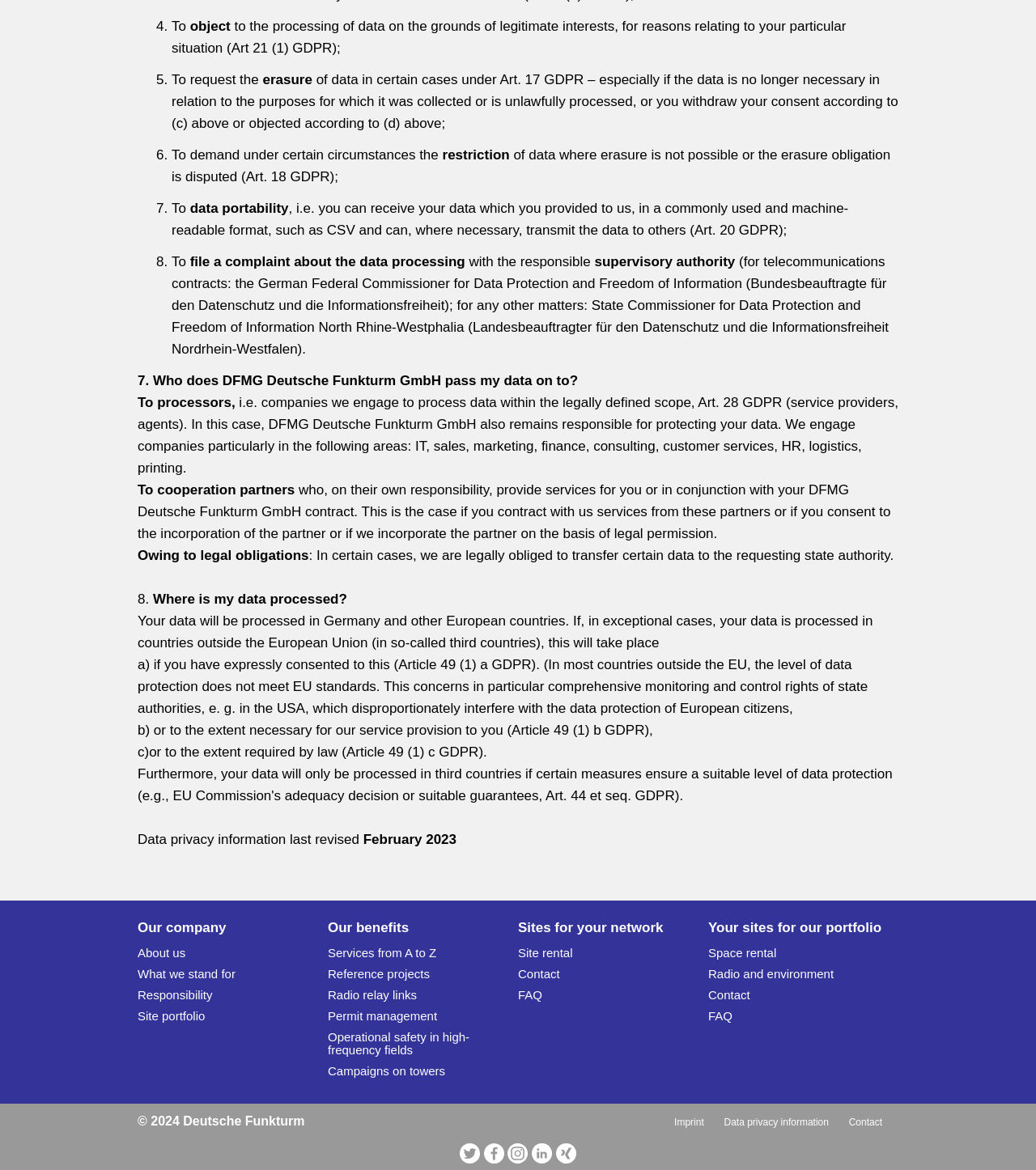Identify the bounding box coordinates of the area you need to click to perform the following instruction: "Click on 'Our company'".

[0.133, 0.783, 0.316, 0.802]